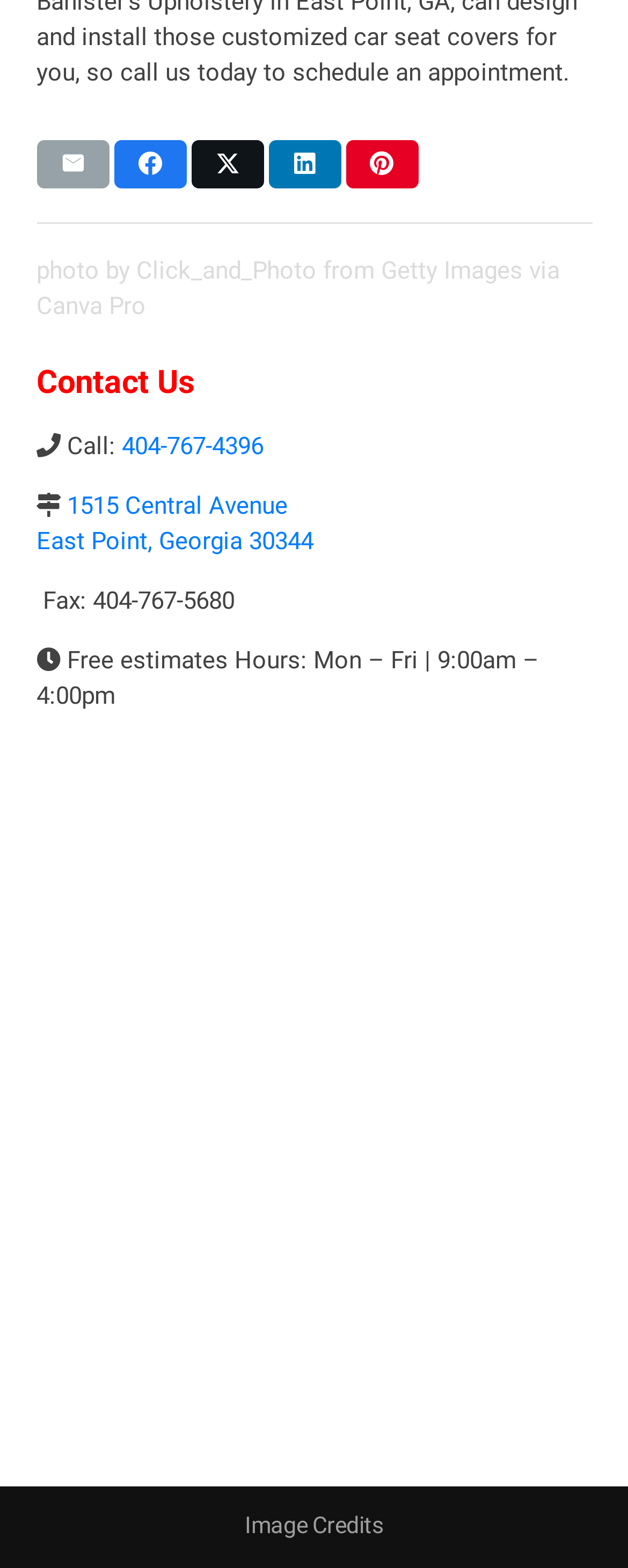Please reply to the following question with a single word or a short phrase:
What is the address of the location?

1515 Central Avenue East Point, Georgia 30344